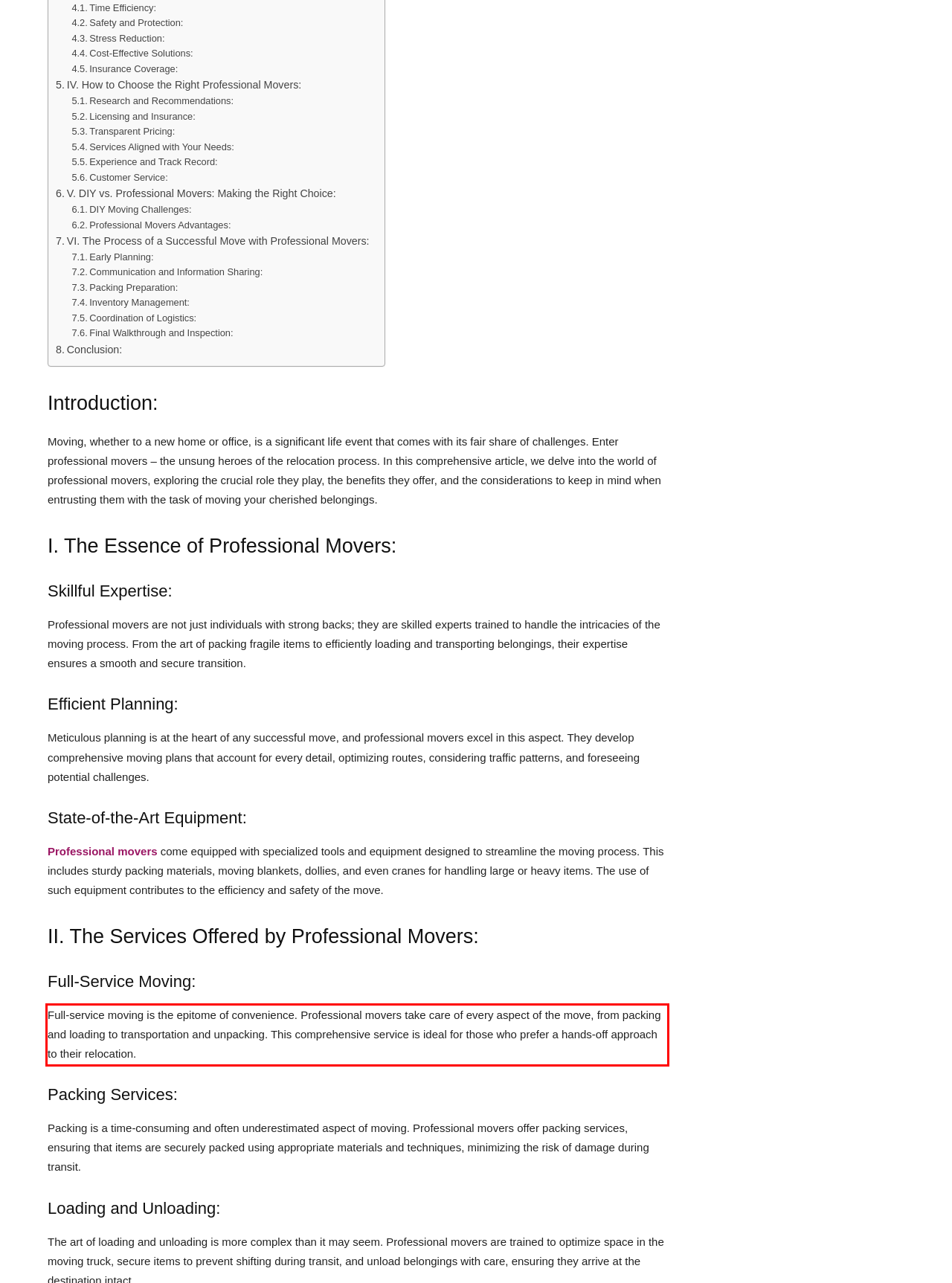Please analyze the screenshot of a webpage and extract the text content within the red bounding box using OCR.

Full-service moving is the epitome of convenience. Professional movers take care of every aspect of the move, from packing and loading to transportation and unpacking. This comprehensive service is ideal for those who prefer a hands-off approach to their relocation.